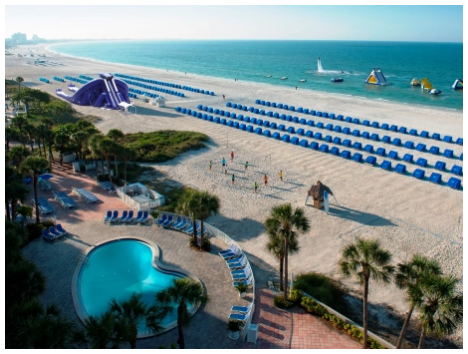Answer the following inquiry with a single word or phrase:
What can be seen in the distance on the beach?

Water activities and boats